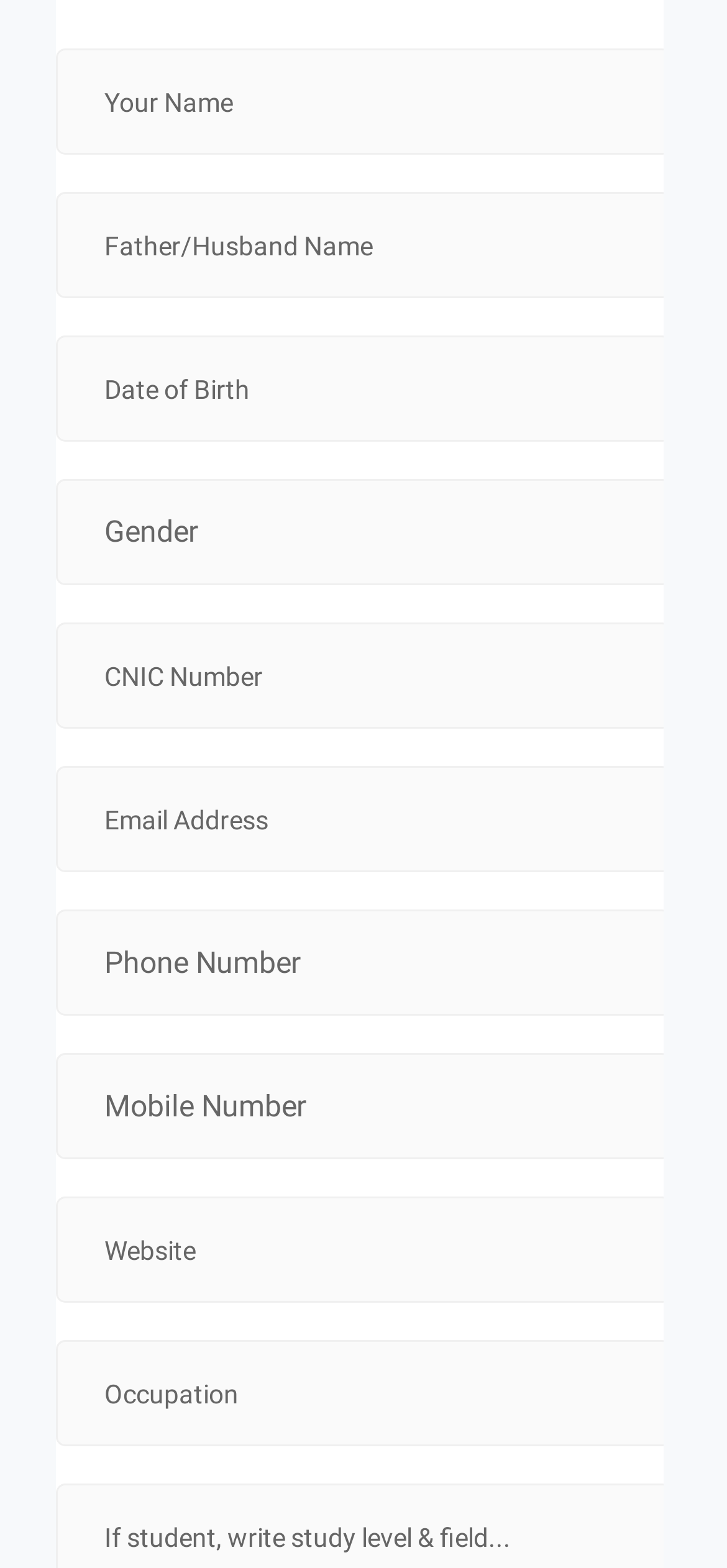Find the bounding box coordinates of the element to click in order to complete this instruction: "Enter your name". The bounding box coordinates must be four float numbers between 0 and 1, denoted as [left, top, right, bottom].

[0.077, 0.031, 0.923, 0.099]